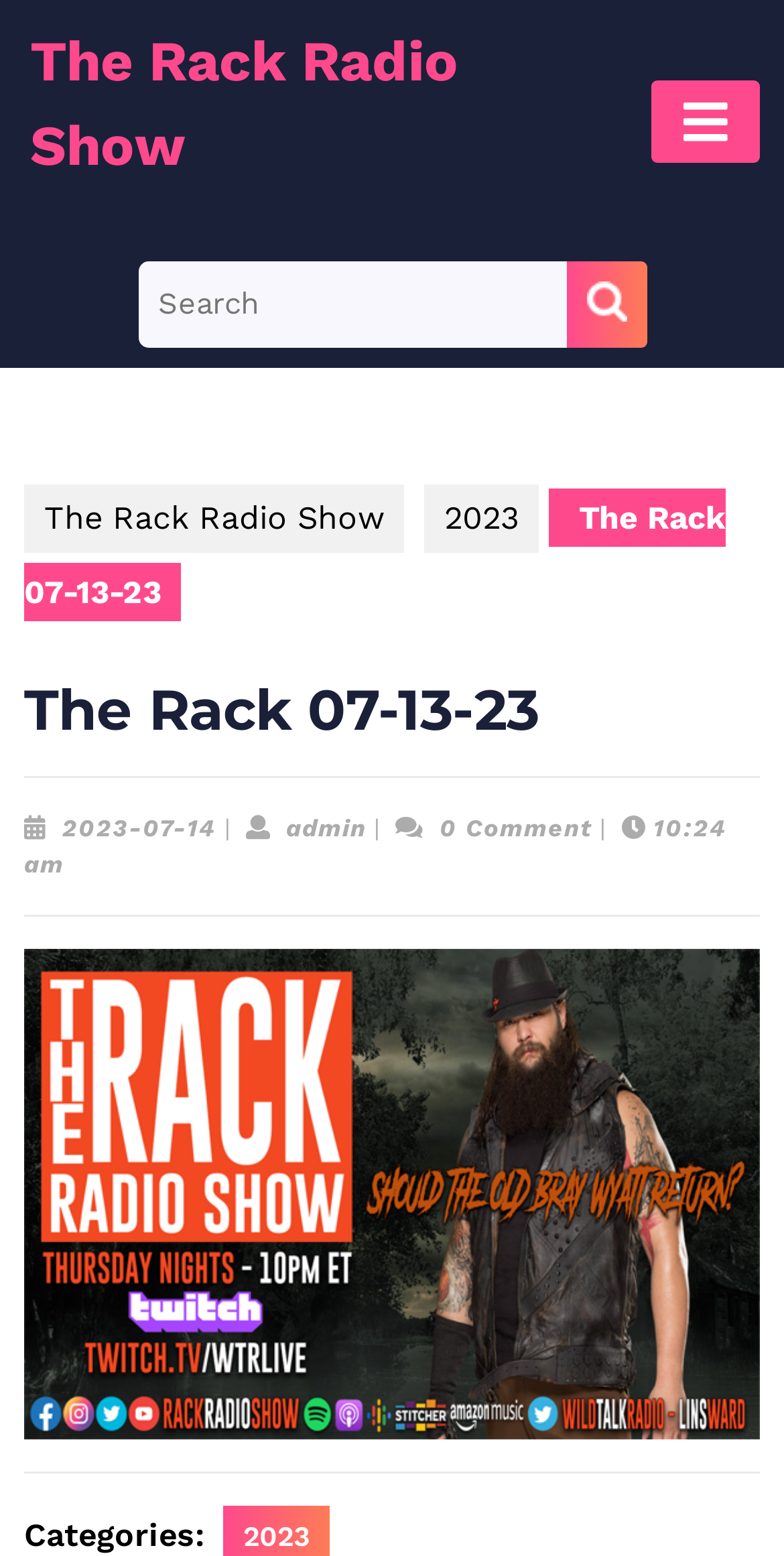Determine the coordinates of the bounding box for the clickable area needed to execute this instruction: "Go to the admin page".

[0.365, 0.523, 0.467, 0.541]